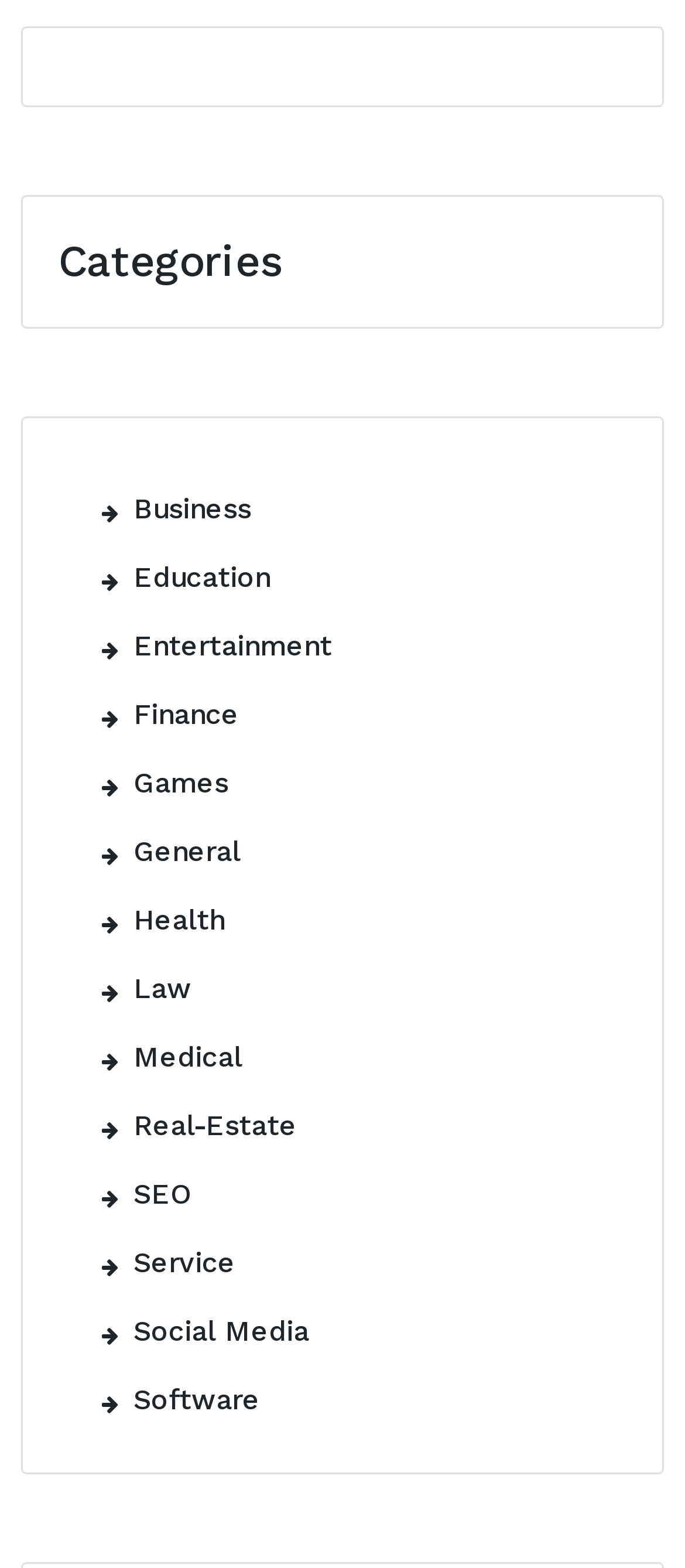Identify the bounding box coordinates for the UI element described by the following text: "Medical". Provide the coordinates as four float numbers between 0 and 1, in the format [left, top, right, bottom].

[0.149, 0.652, 0.354, 0.696]